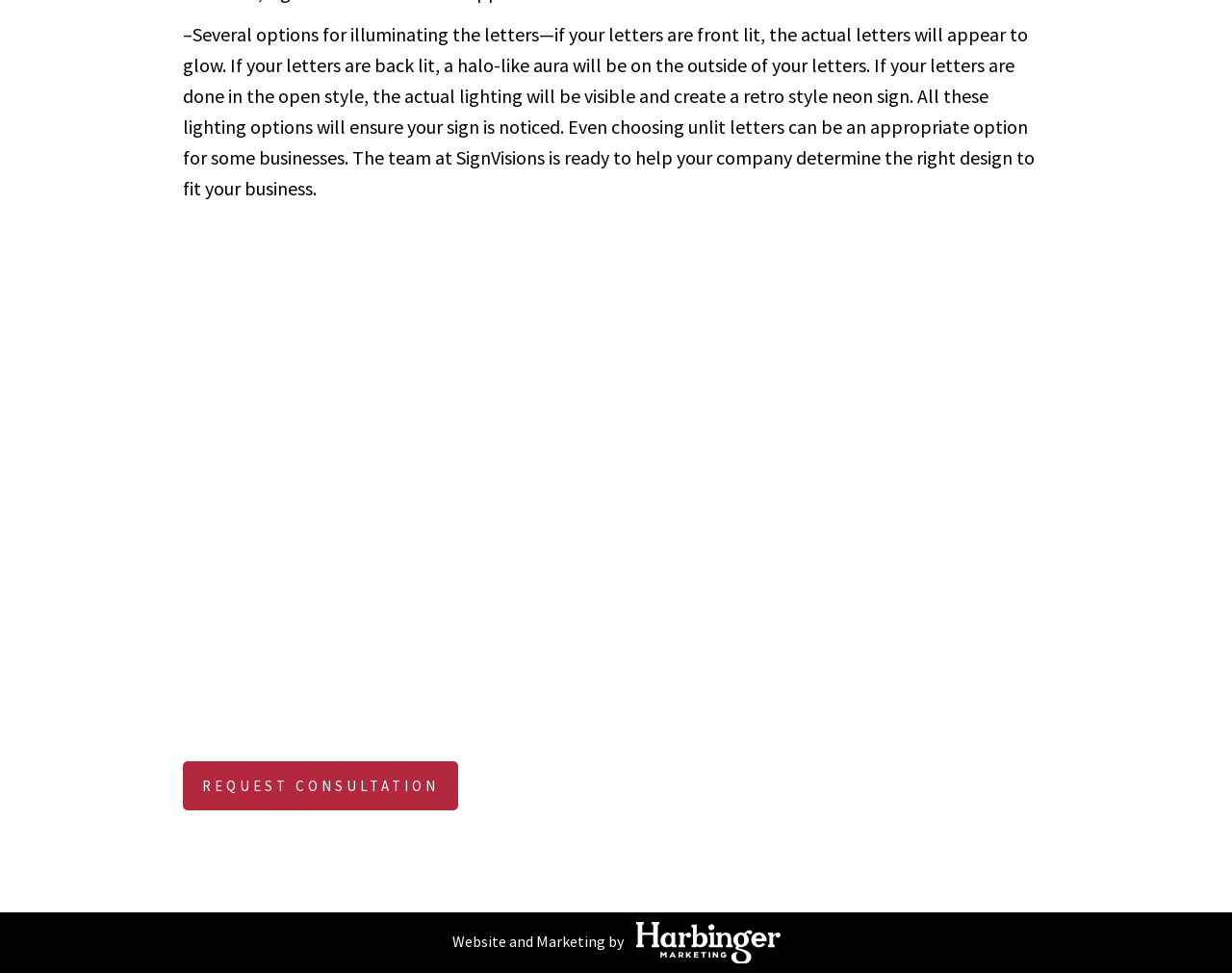How many office locations are listed on the webpage?
Using the image as a reference, answer the question in detail.

There are three office locations listed on the webpage, which are Fayetteville, Peachtree City, and Griffin, all in Georgia.